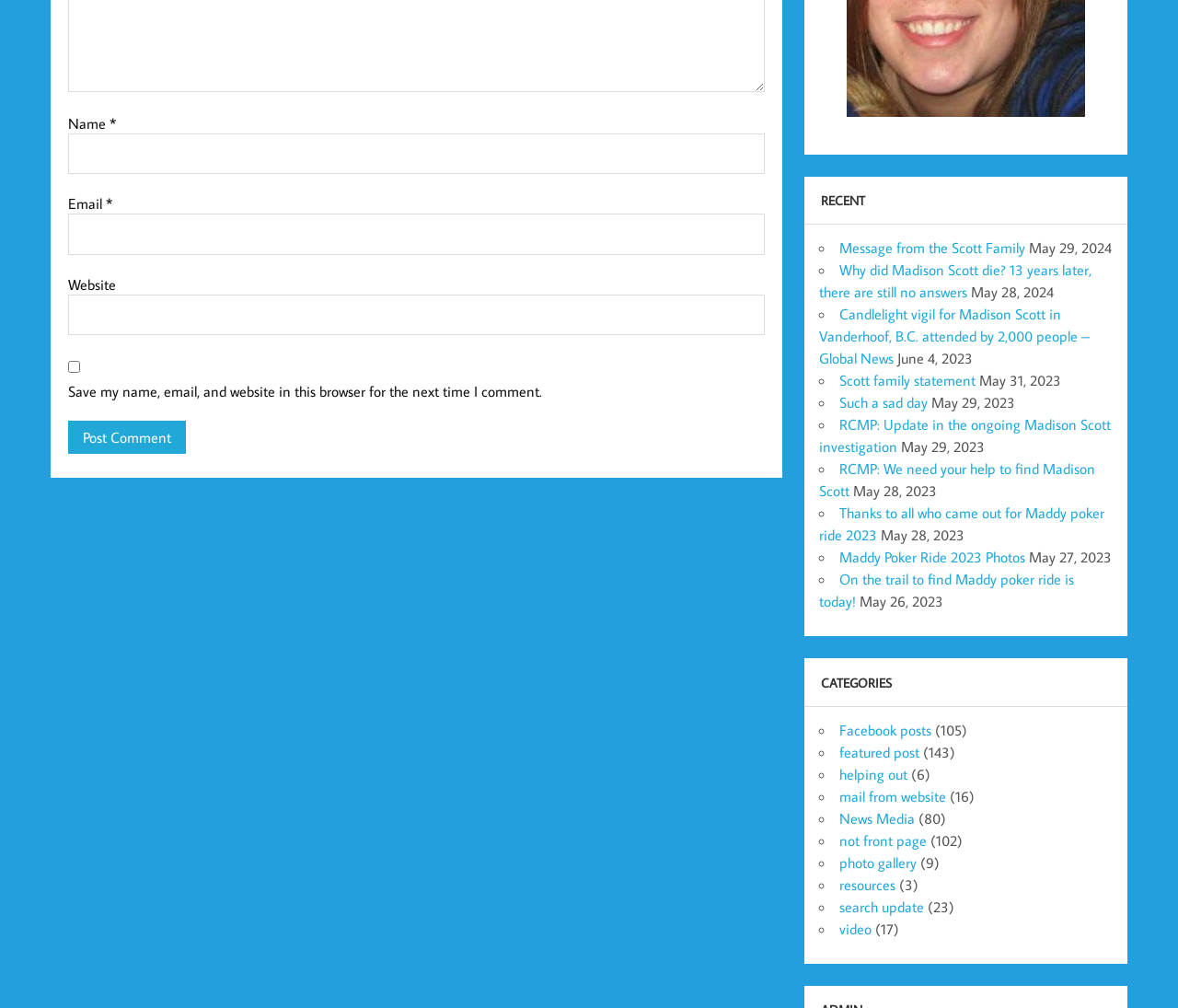Please identify the bounding box coordinates of the element's region that I should click in order to complete the following instruction: "Search for something". The bounding box coordinates consist of four float numbers between 0 and 1, i.e., [left, top, right, bottom].

None